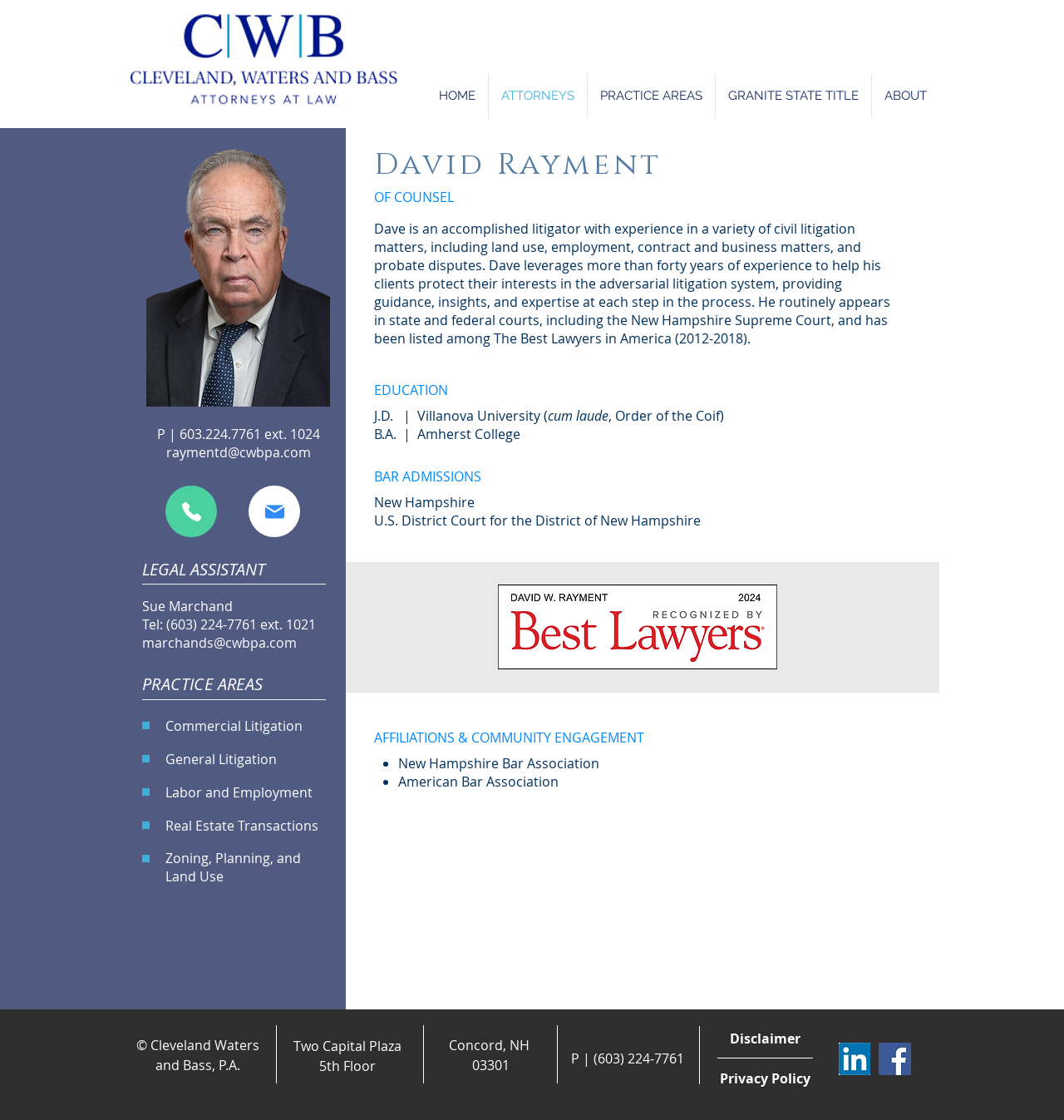Refer to the screenshot and give an in-depth answer to this question: What is the phone number of the legal assistant?

The phone number of the legal assistant can be found in the section describing Sue Marchand, the legal assistant, which is located below the attorney's profile picture. The phone number is listed as 'Tel: (603) 224-7761 ext. 1021'.